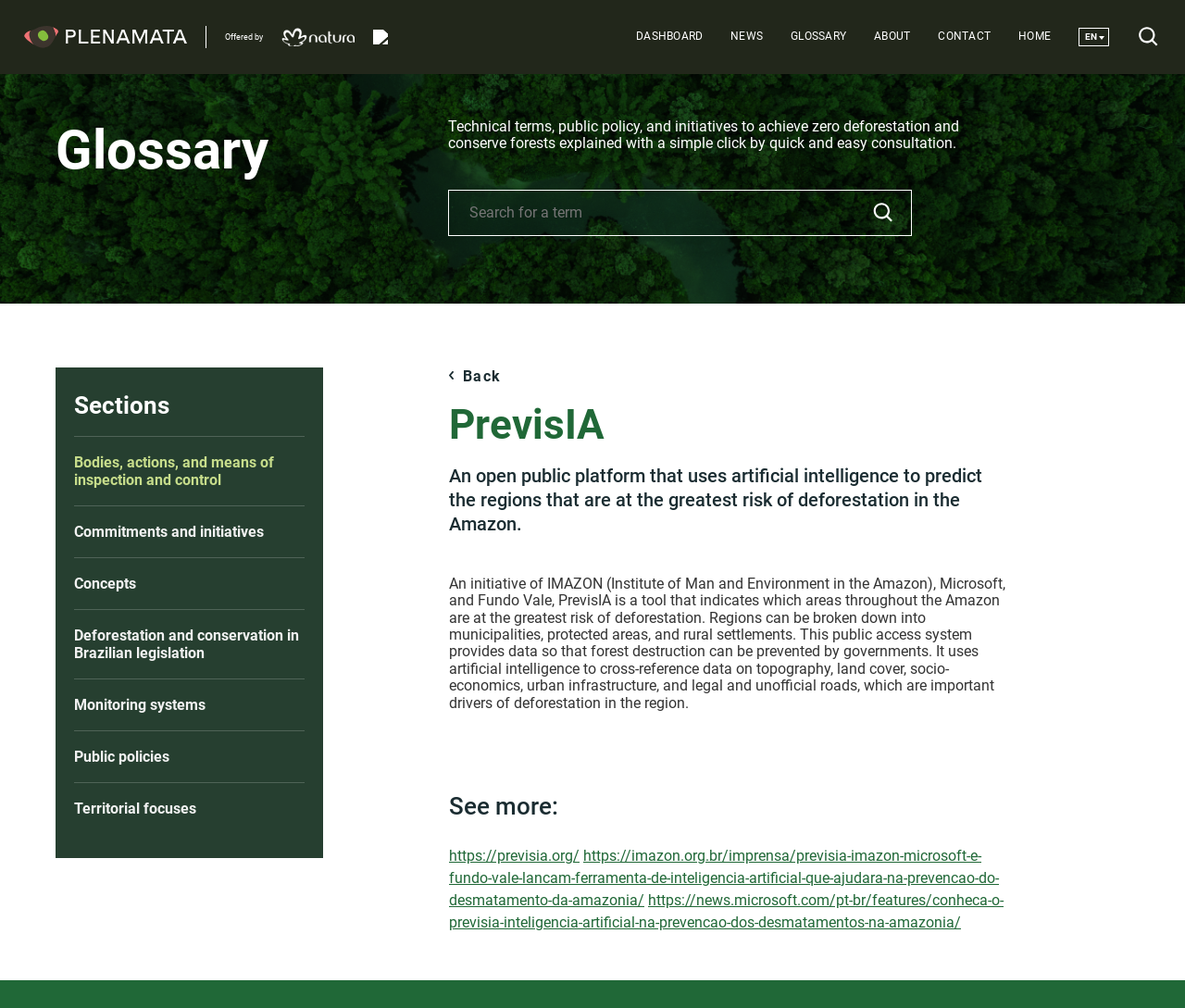Using the information in the image, give a detailed answer to the following question: What is the name of the institute behind PrevisIA?

The answer can be found in the article section of the webpage, where it is stated that PrevisIA is an initiative of IMAZON, which stands for Institute of Man and Environment in the Amazon.